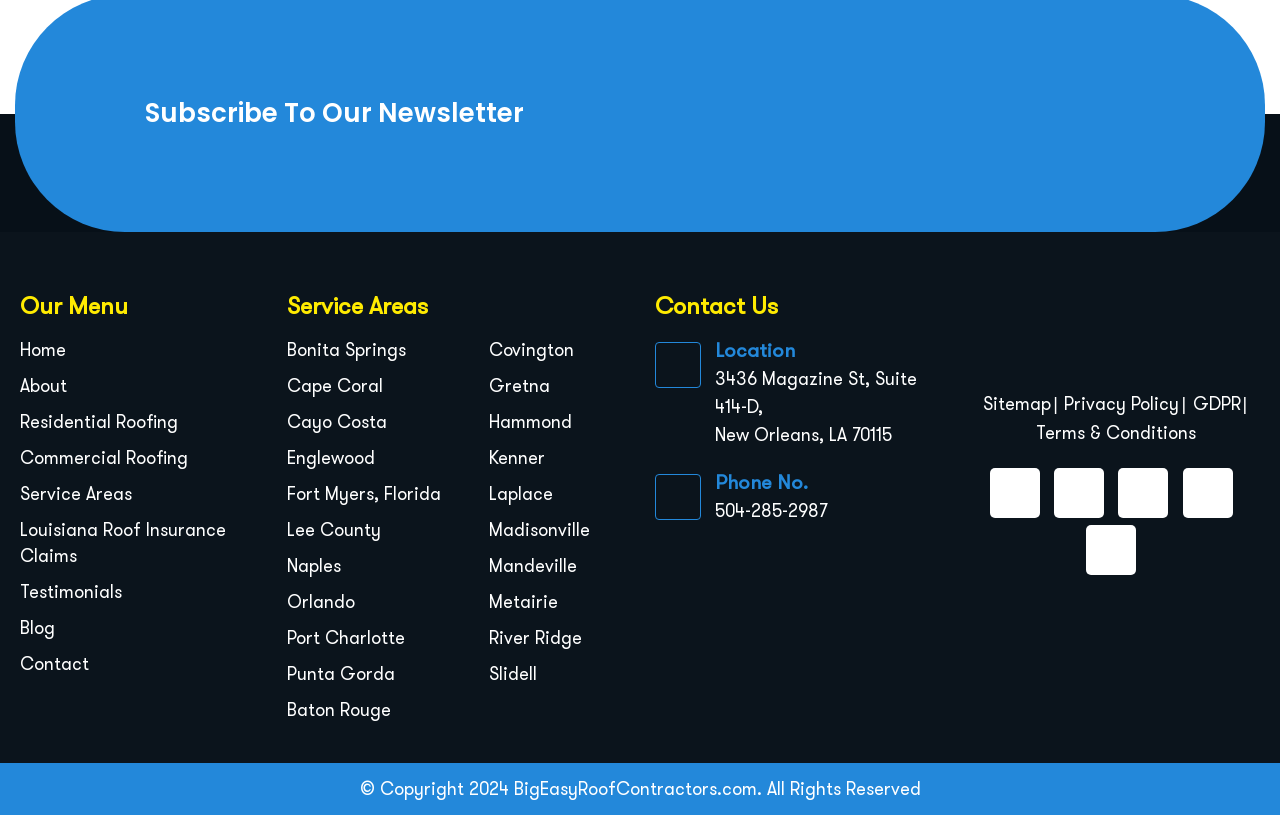Determine the bounding box for the UI element described here: "Louisiana Roof Insurance Claims".

[0.016, 0.636, 0.177, 0.697]